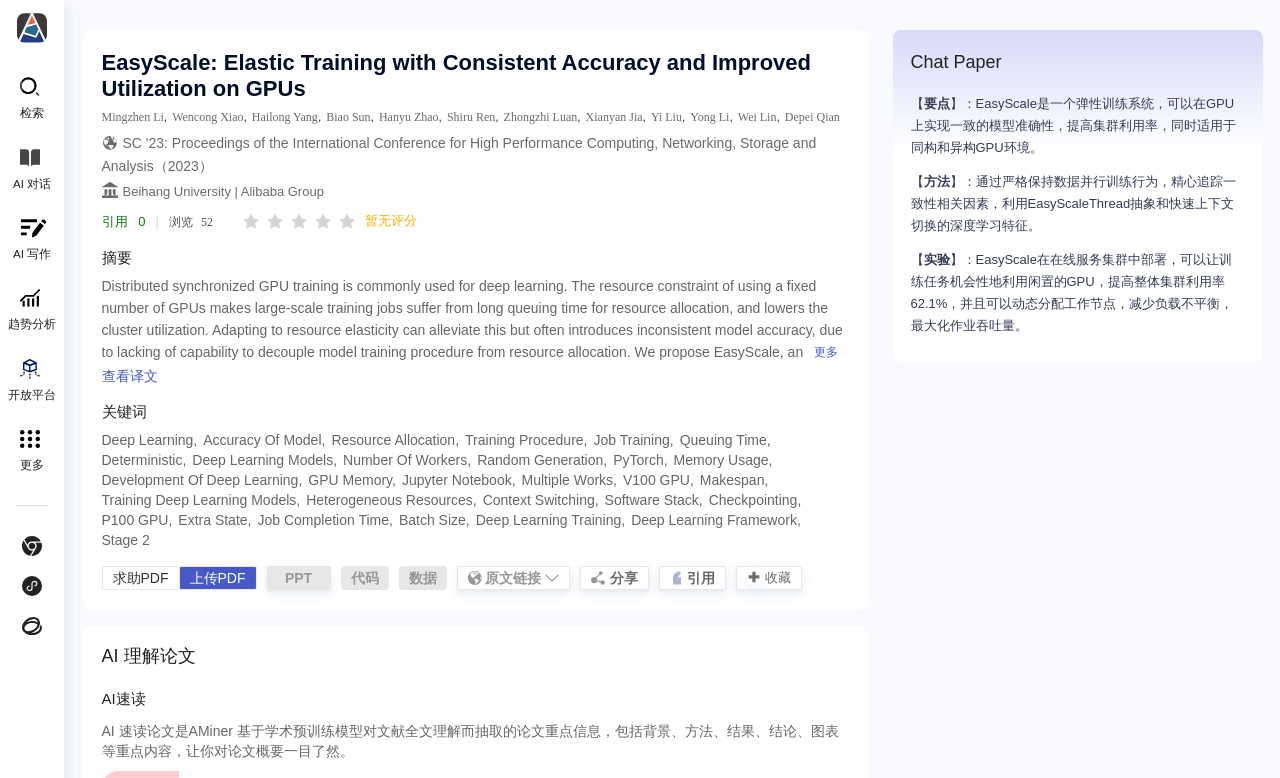Identify the bounding box of the UI element that matches this description: "Biao Sun".

[0.255, 0.139, 0.29, 0.163]